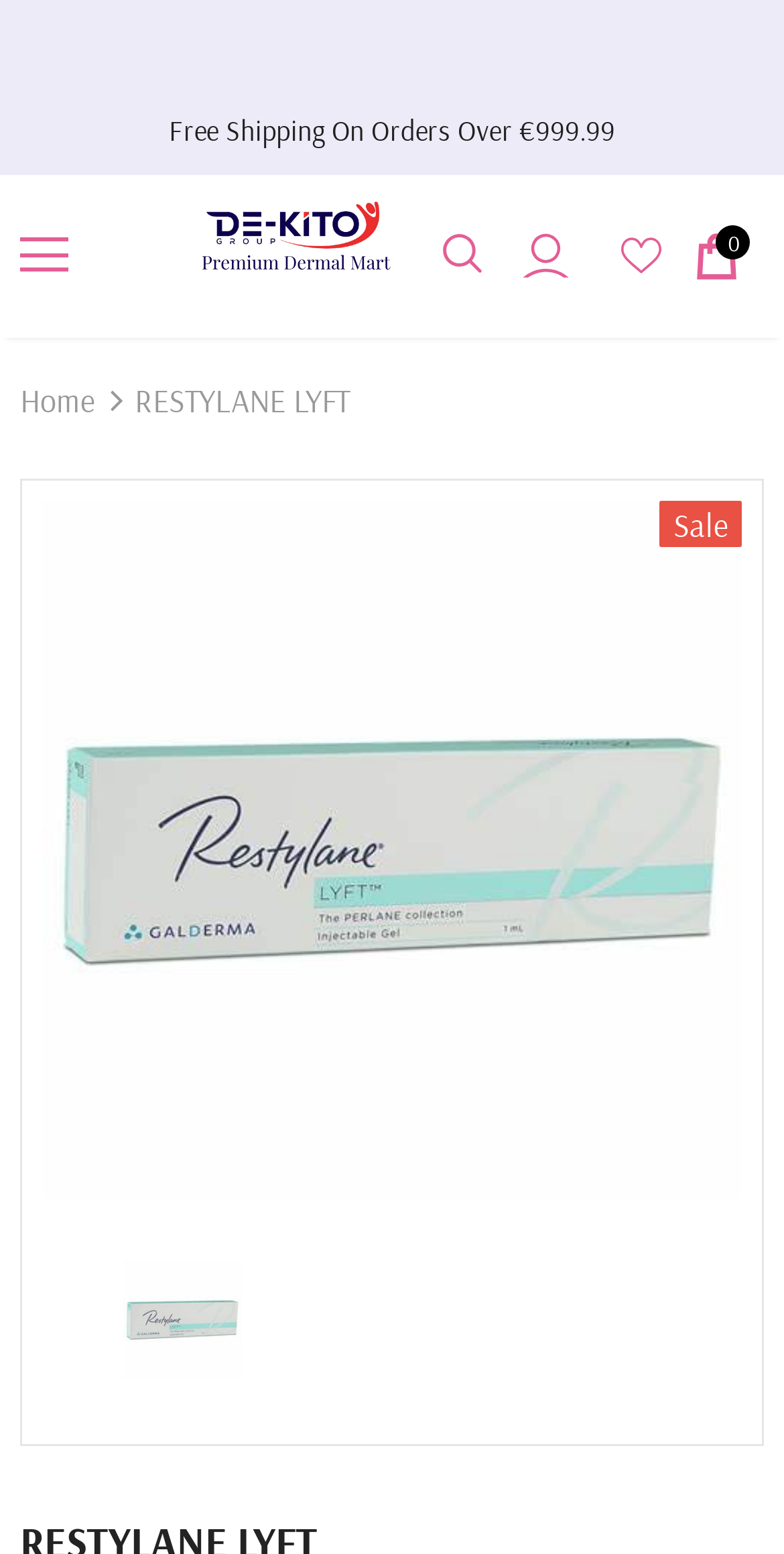Locate the bounding box coordinates of the element you need to click to accomplish the task described by this instruction: "View the user profile".

[0.665, 0.151, 0.729, 0.178]